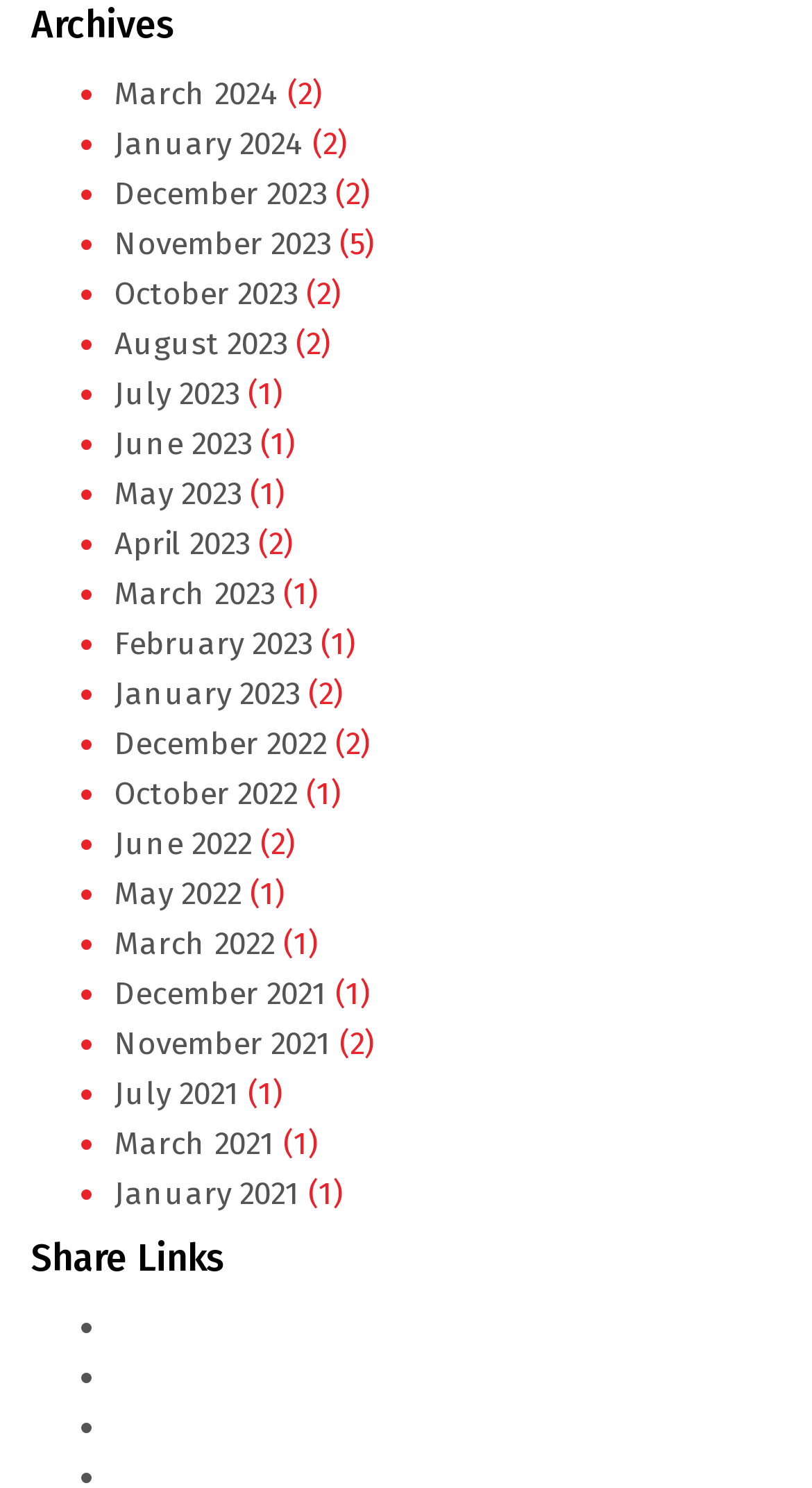Please identify the bounding box coordinates of the element on the webpage that should be clicked to follow this instruction: "View share links". The bounding box coordinates should be given as four float numbers between 0 and 1, formatted as [left, top, right, bottom].

[0.038, 0.833, 0.962, 0.861]